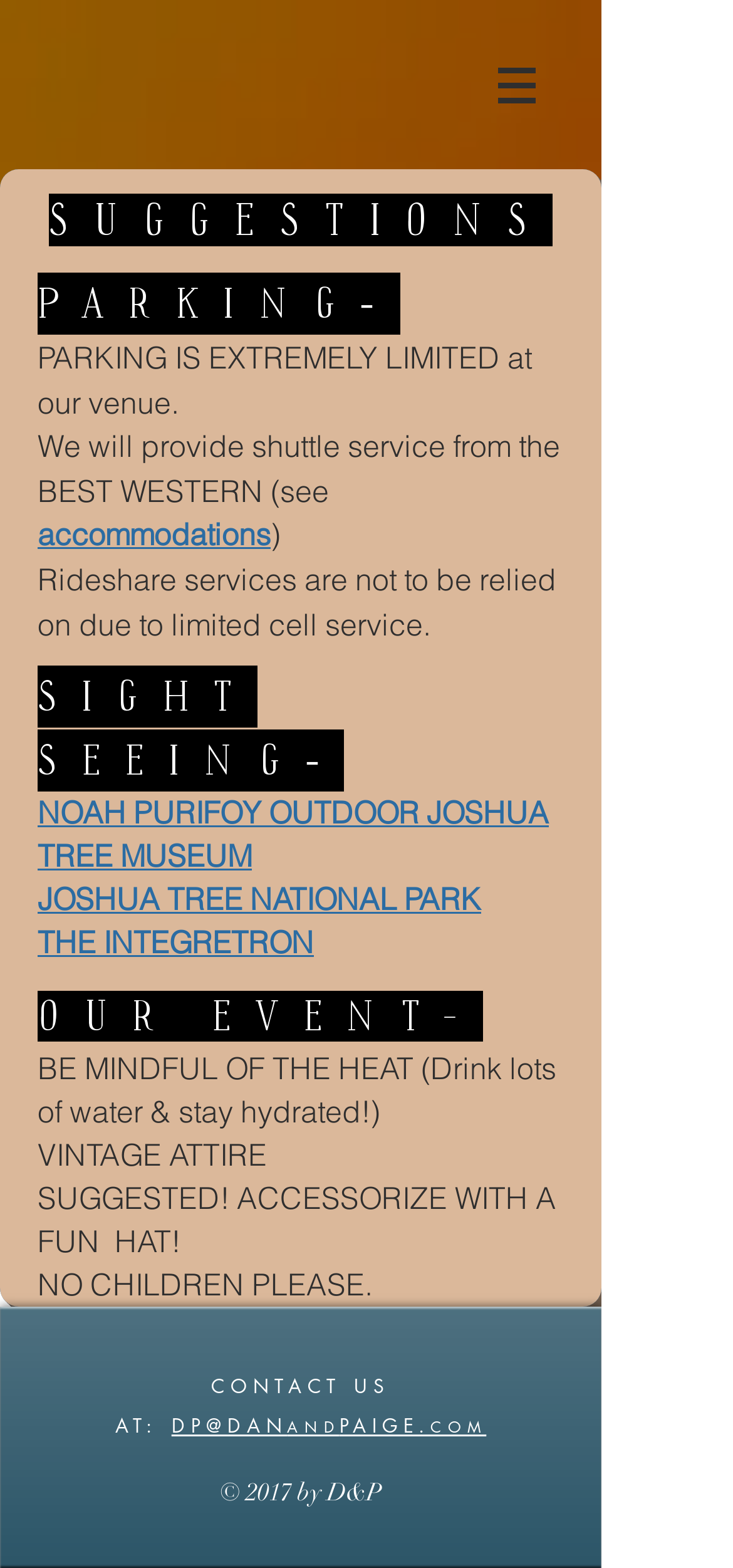From the given element description: "DP@DANANDPAIGE.COM", find the bounding box for the UI element. Provide the coordinates as four float numbers between 0 and 1, in the order [left, top, right, bottom].

[0.234, 0.896, 0.663, 0.918]